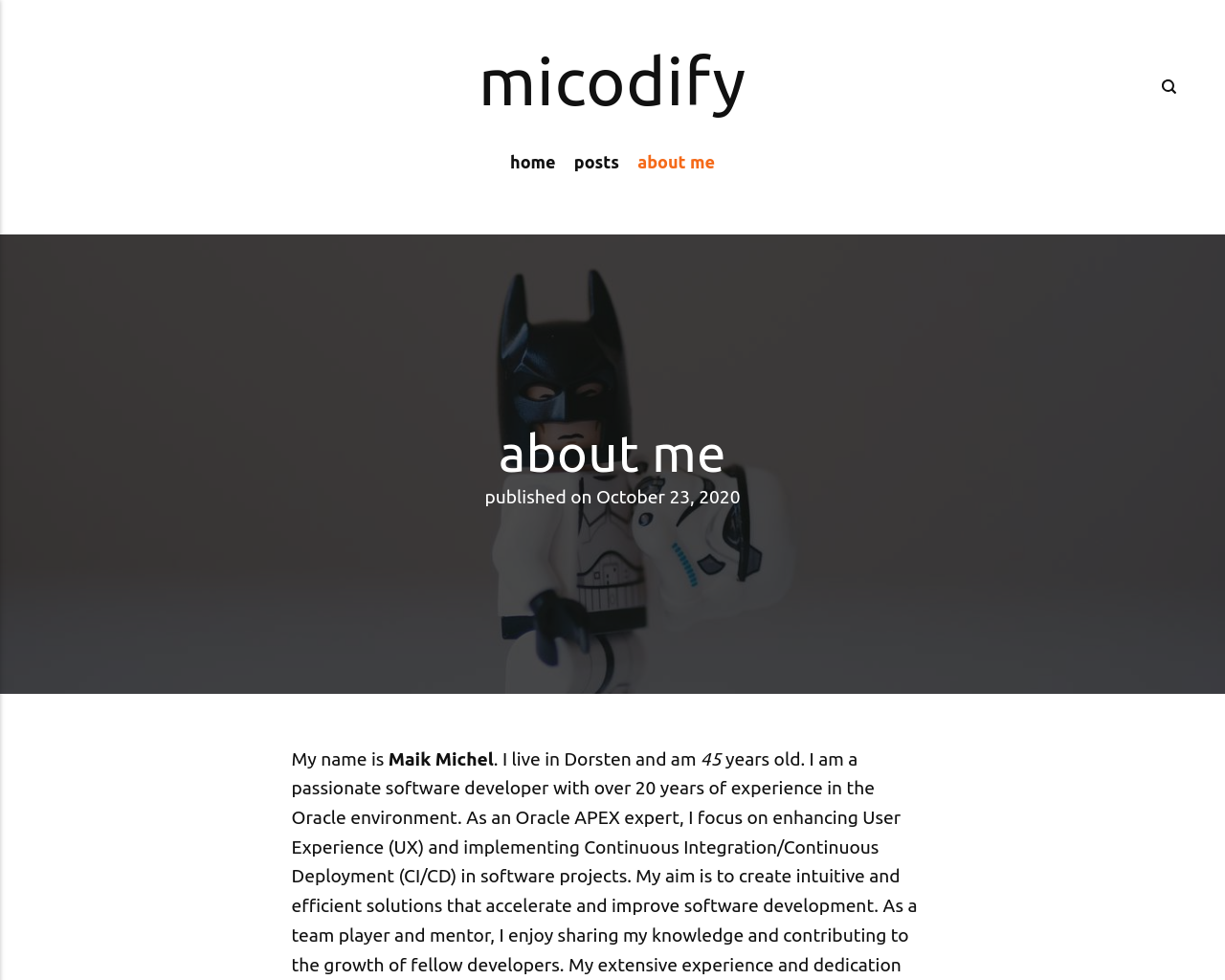Please answer the following question using a single word or phrase: 
Where does the person live?

Dorsten